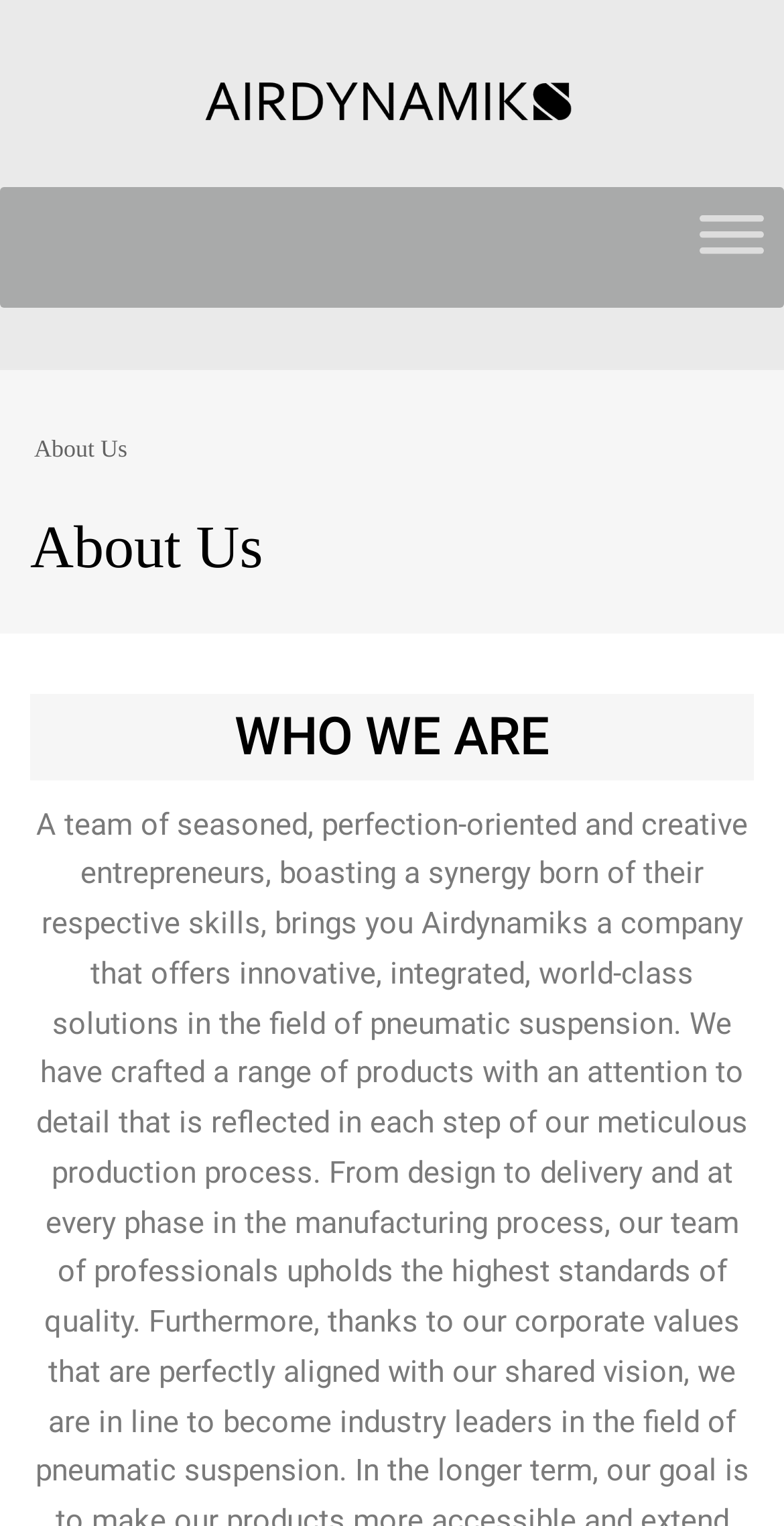Find the bounding box coordinates for the HTML element described as: "aria-label="Toggle Menu"". The coordinates should consist of four float values between 0 and 1, i.e., [left, top, right, bottom].

[0.892, 0.141, 0.974, 0.183]